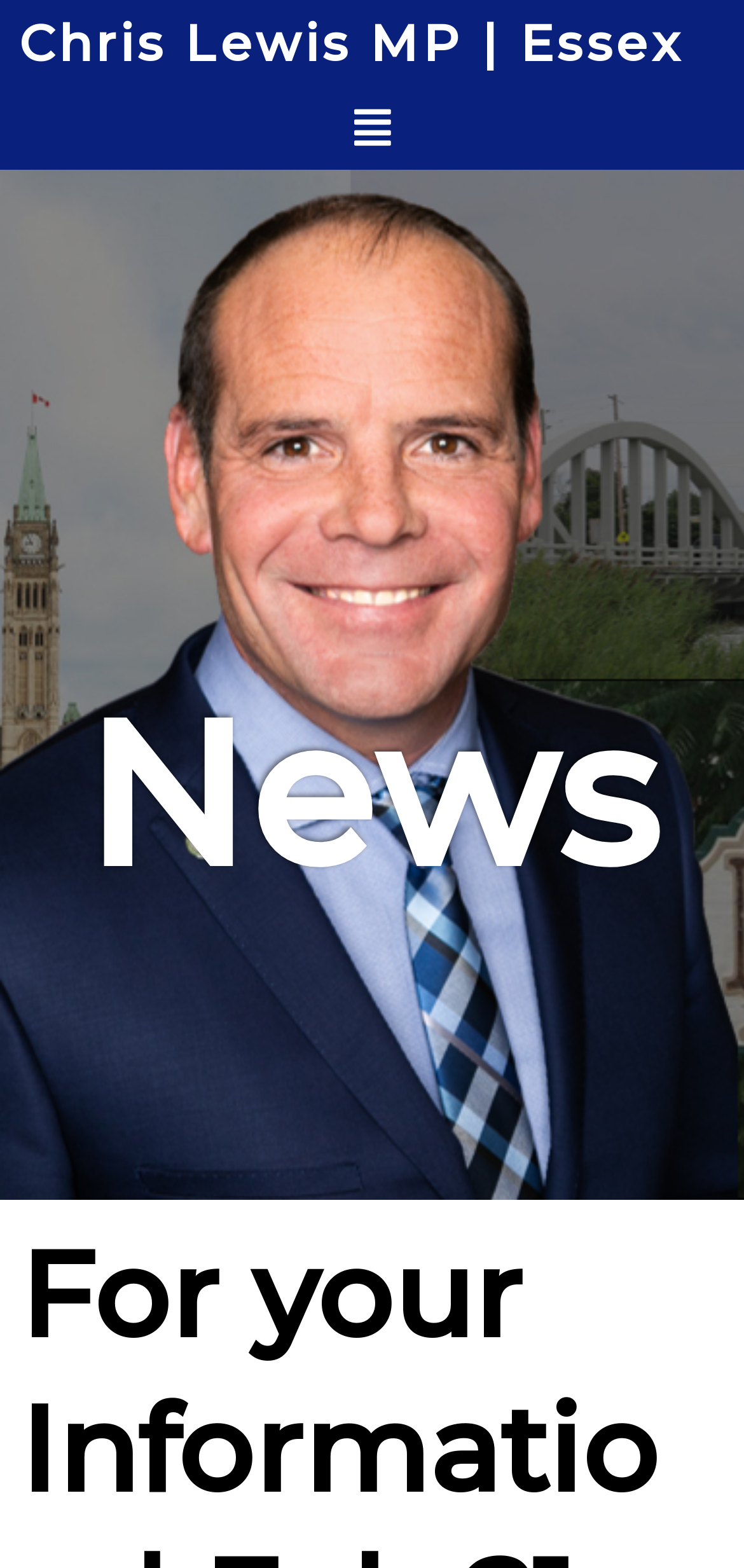Using the element description provided, determine the bounding box coordinates in the format (top-left x, top-left y, bottom-right x, bottom-right y). Ensure that all values are floating point numbers between 0 and 1. Element description: Menu

[0.476, 0.068, 0.524, 0.096]